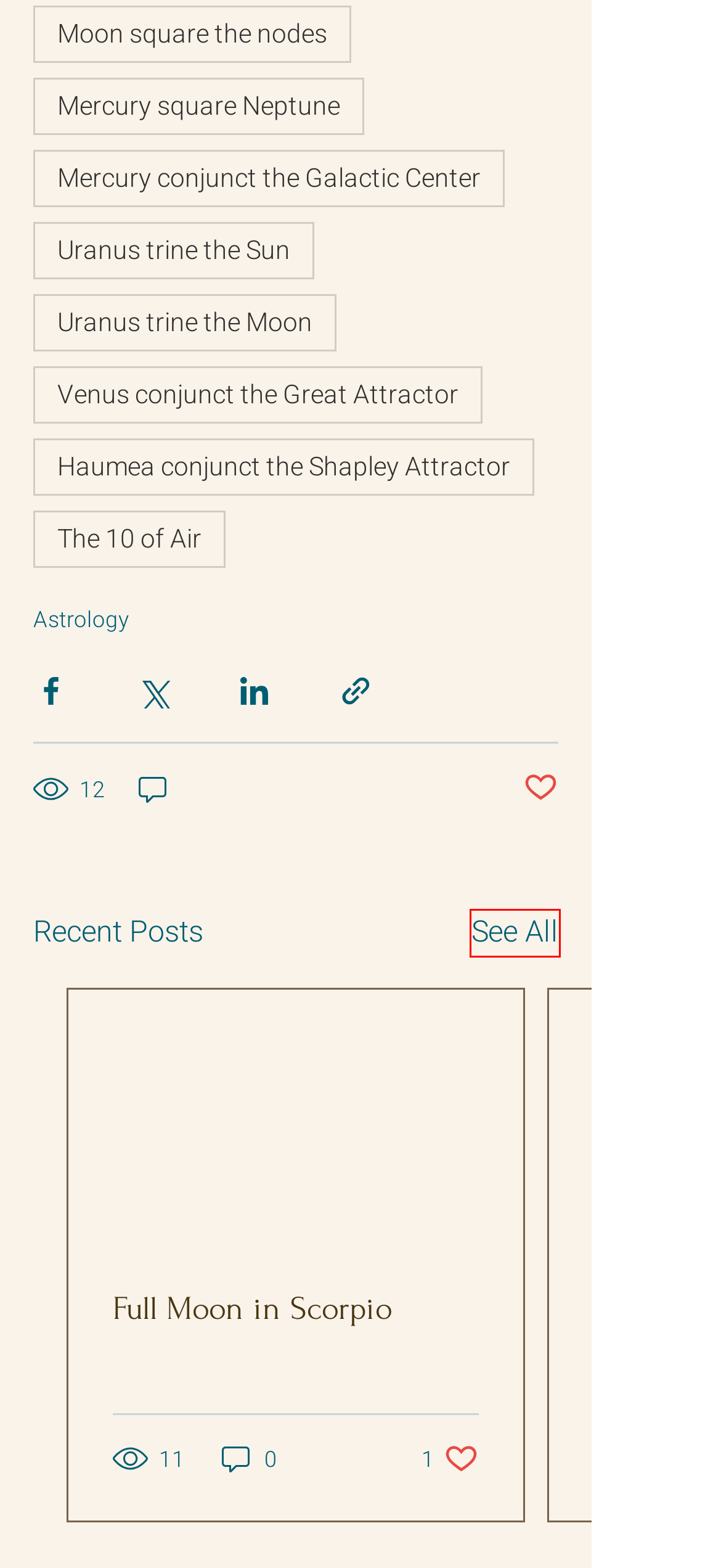You have a screenshot showing a webpage with a red bounding box highlighting an element. Choose the webpage description that best fits the new webpage after clicking the highlighted element. The descriptions are:
A. Full Moon in Scorpio
B. Haumea conjunct the Shapley Attractor | Mysite
C. Moon square the nodes | Mysite
D. Blog | Mysite
E. Mercury square Neptune | Mysite
F. Venus conjunct the Great Attractor | Mysite
G. Uranus trine the Moon | Mysite
H. Uranus trine the Sun | Mysite

D